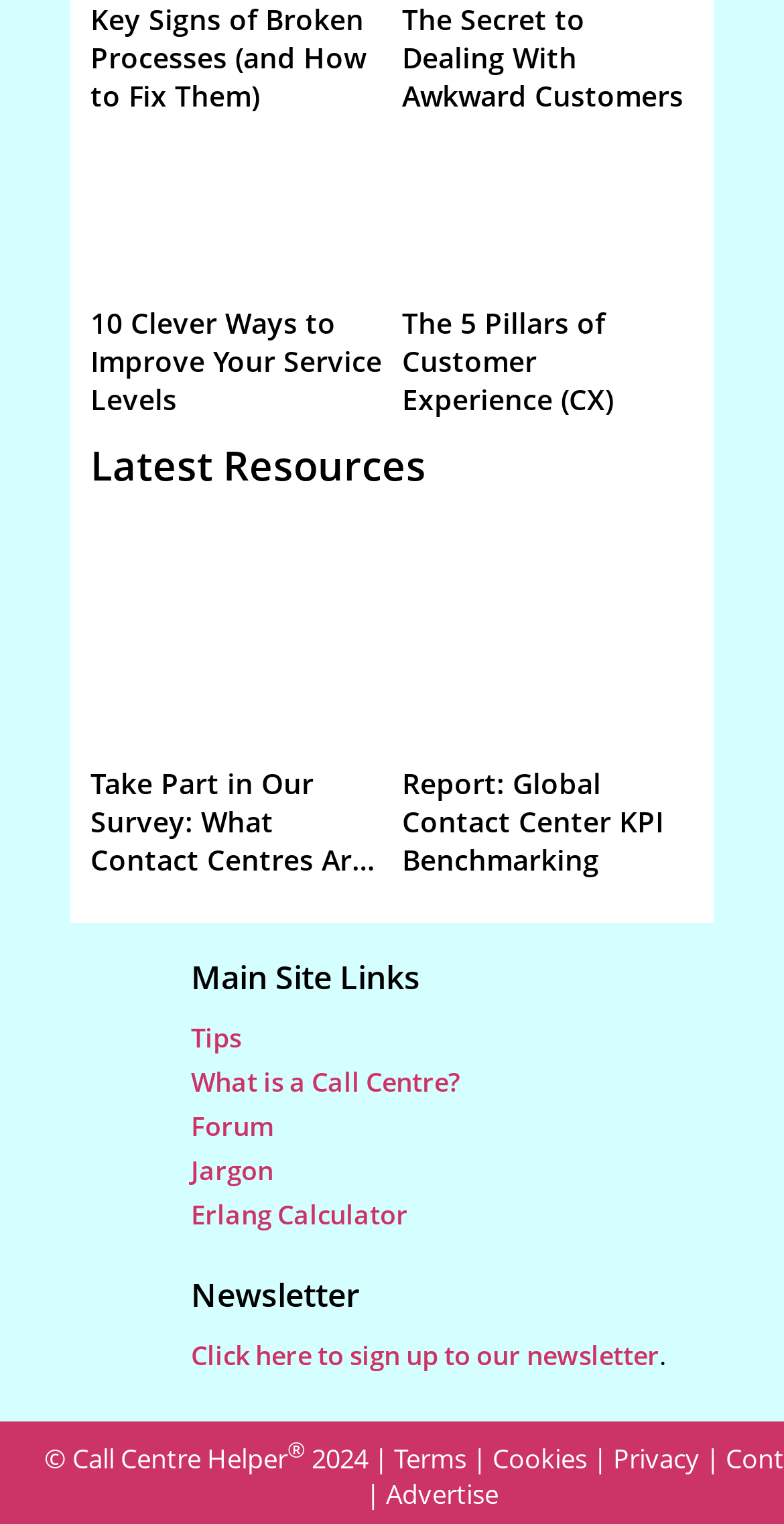Identify the bounding box of the UI component described as: "What is a Call Centre?".

[0.244, 0.697, 0.587, 0.721]